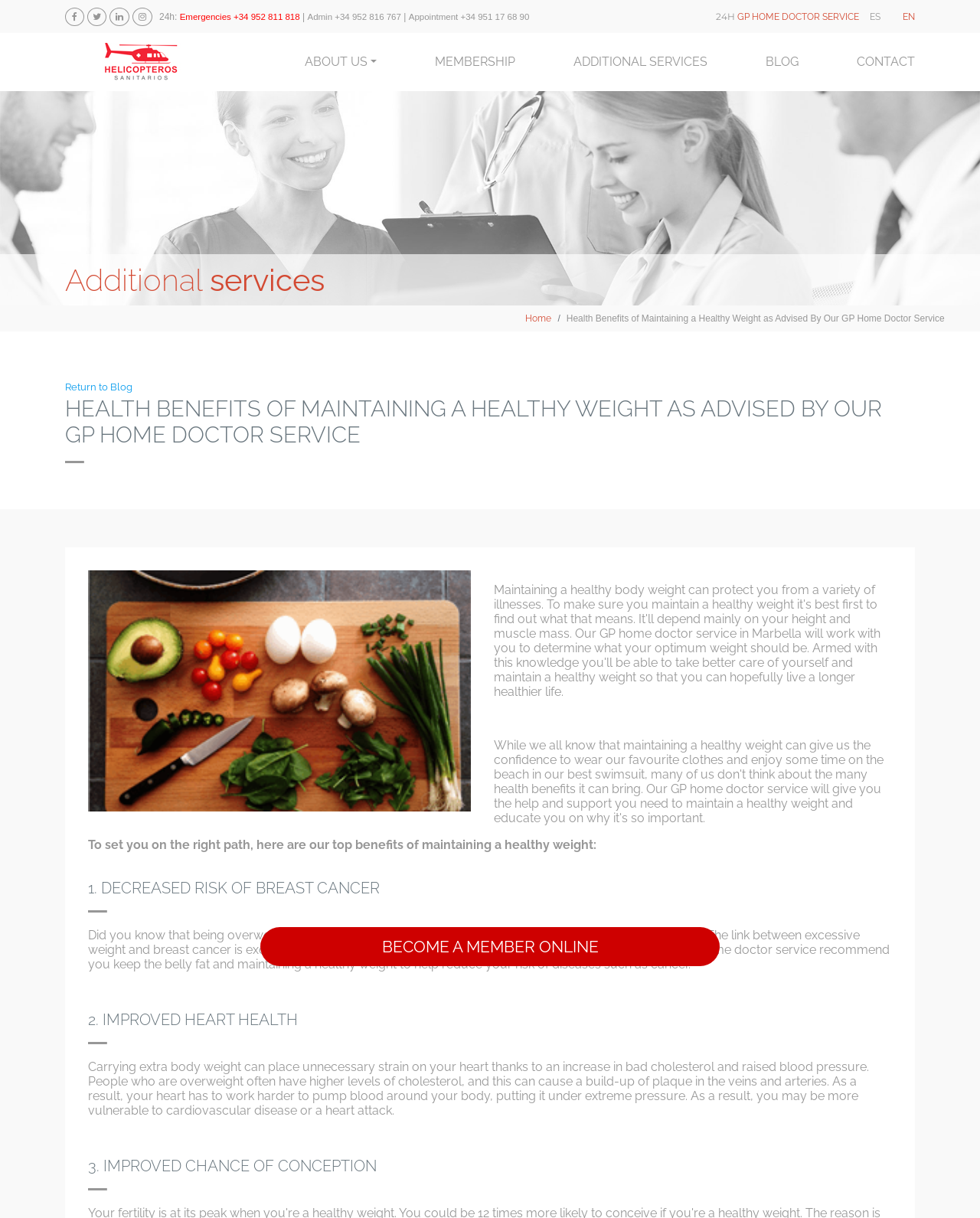Using the image as a reference, answer the following question in as much detail as possible:
What is the service provided by the GP home doctor?

I found the service provided by the GP home doctor by looking at the top navigation bar, where I saw a link with the text 'GP HOME DOCTOR SERVICE', and also by reading the text that explains the benefits of maintaining a healthy weight as advised by the GP home doctor service.